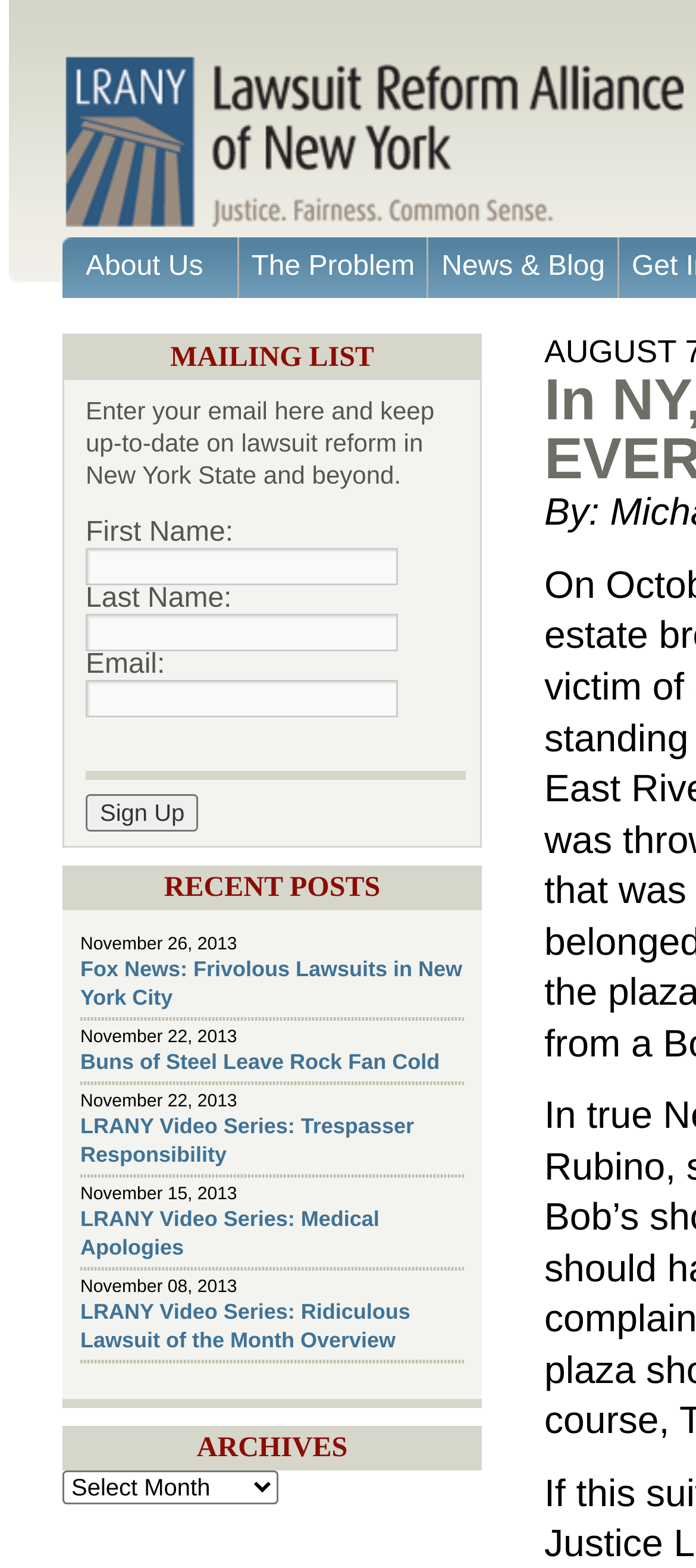Please answer the following question using a single word or phrase: 
How many recent posts are displayed on the webpage?

5